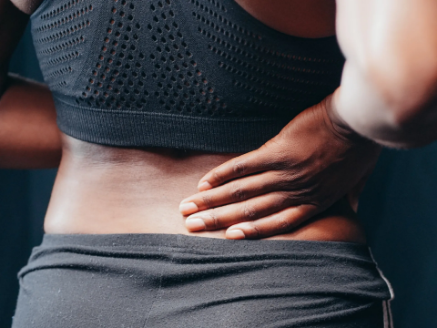What is the person wearing in the image?
Utilize the information in the image to give a detailed answer to the question.

The individual in the image is dressed in a fitted black sports outfit, which is a common attire for people who engage in physical training or exercise, further supporting the theme of injury prevention.